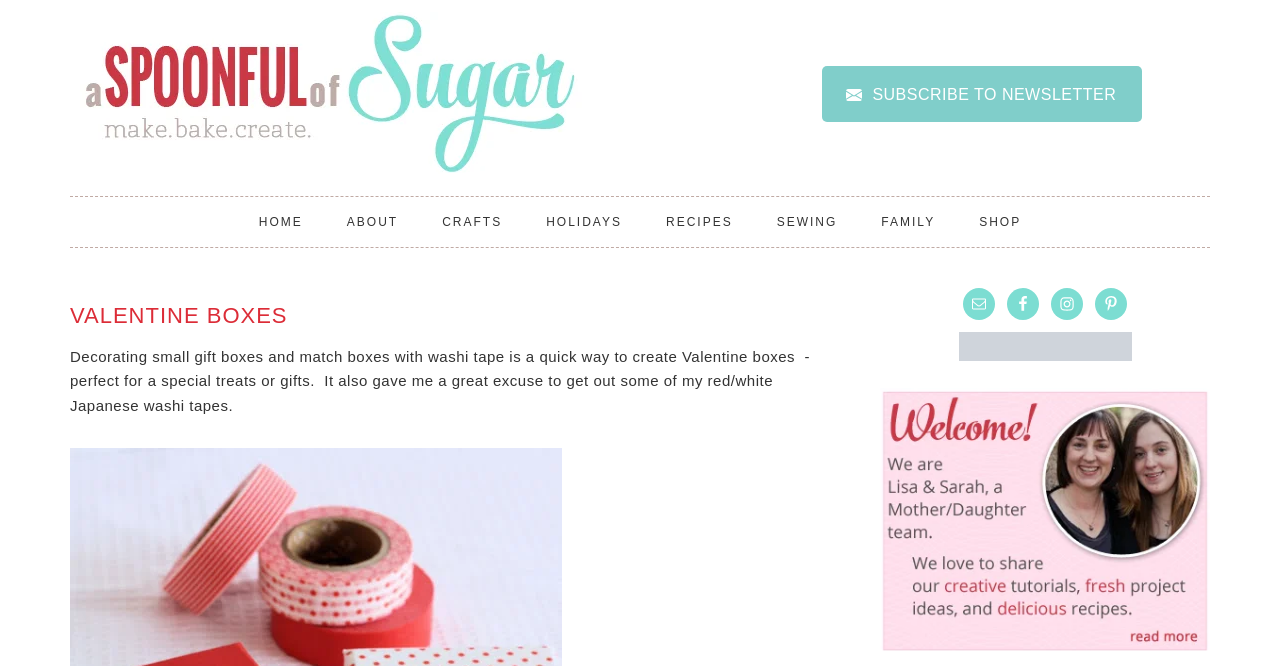Point out the bounding box coordinates of the section to click in order to follow this instruction: "Subscribe to the newsletter".

[0.682, 0.129, 0.872, 0.155]